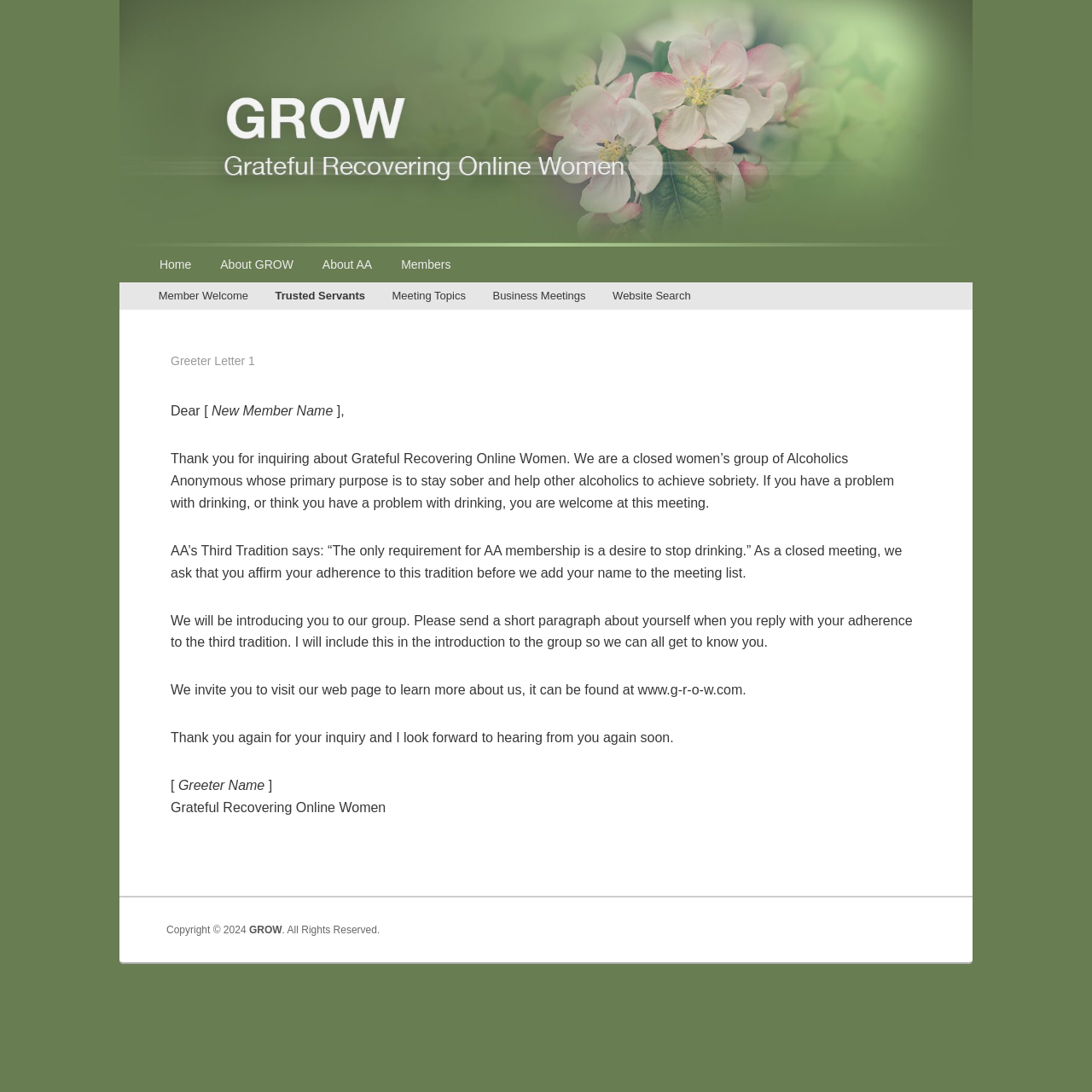Kindly determine the bounding box coordinates for the clickable area to achieve the given instruction: "Click the 'GROW' link at the bottom".

[0.228, 0.846, 0.258, 0.857]